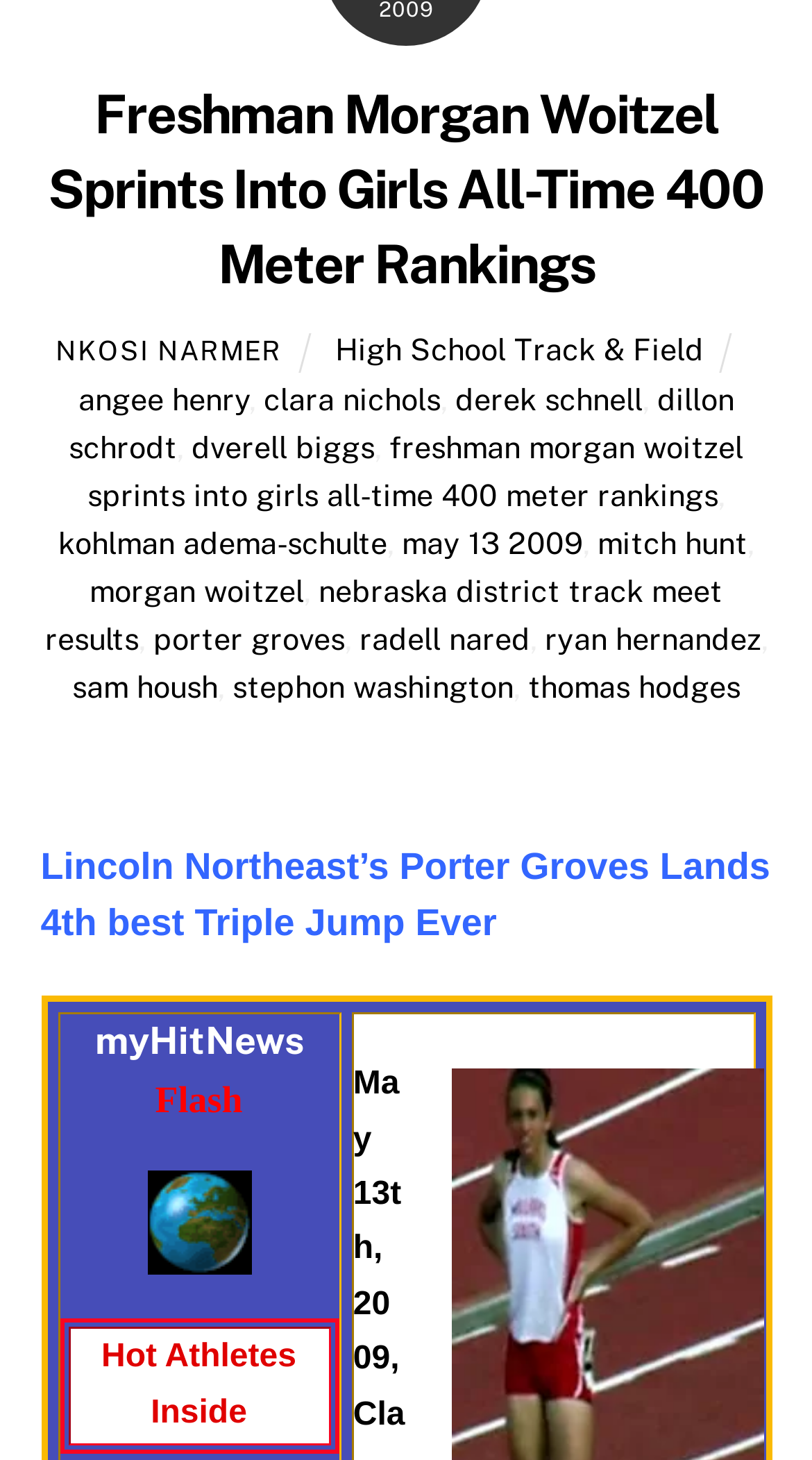From the given element description: "High School Track & Field", find the bounding box for the UI element. Provide the coordinates as four float numbers between 0 and 1, in the order [left, top, right, bottom].

[0.413, 0.227, 0.866, 0.251]